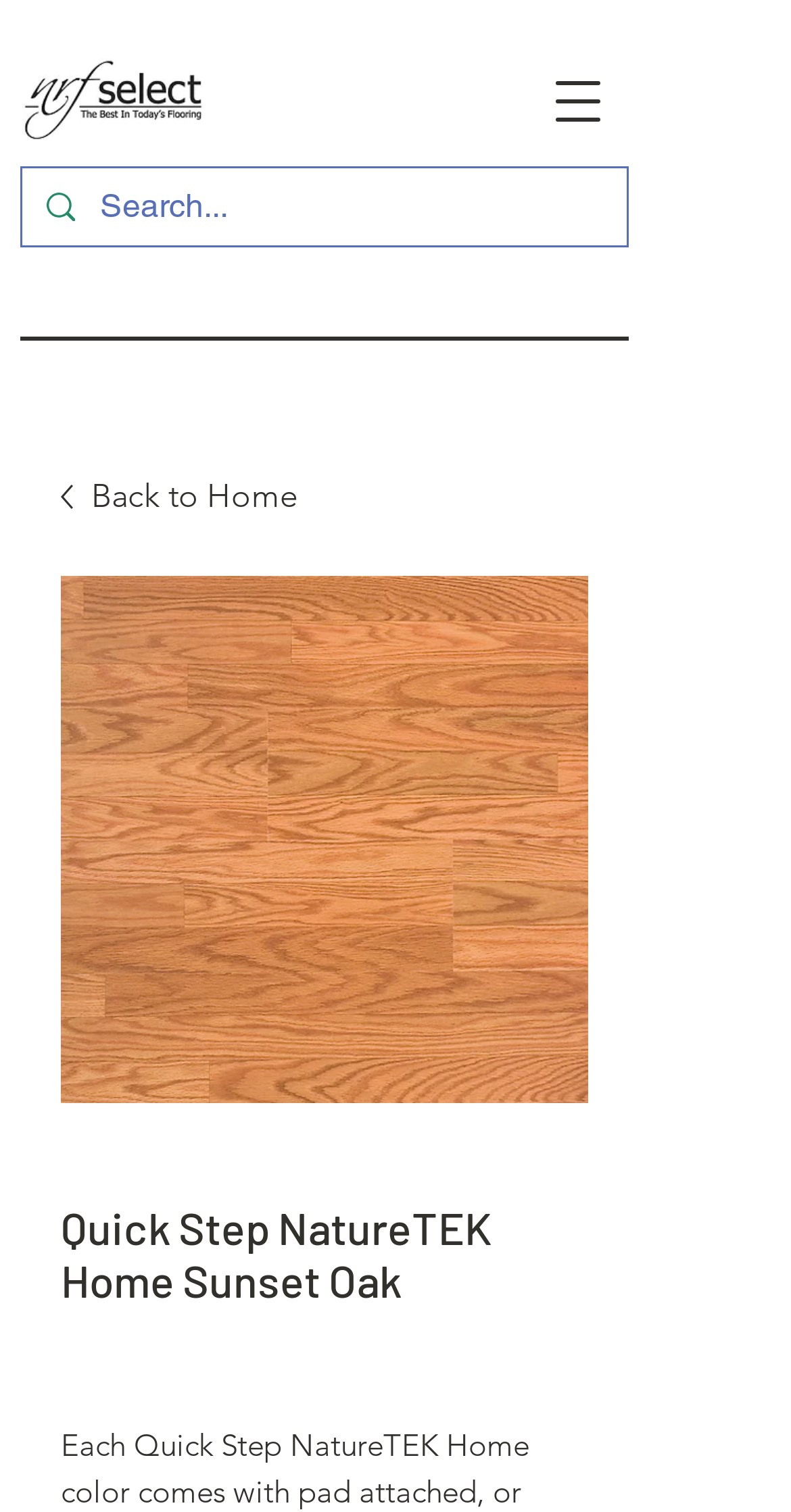Answer the following in one word or a short phrase: 
What is the name of the product shown on the webpage?

Quick Step NatureTEK Home Sunset Oak